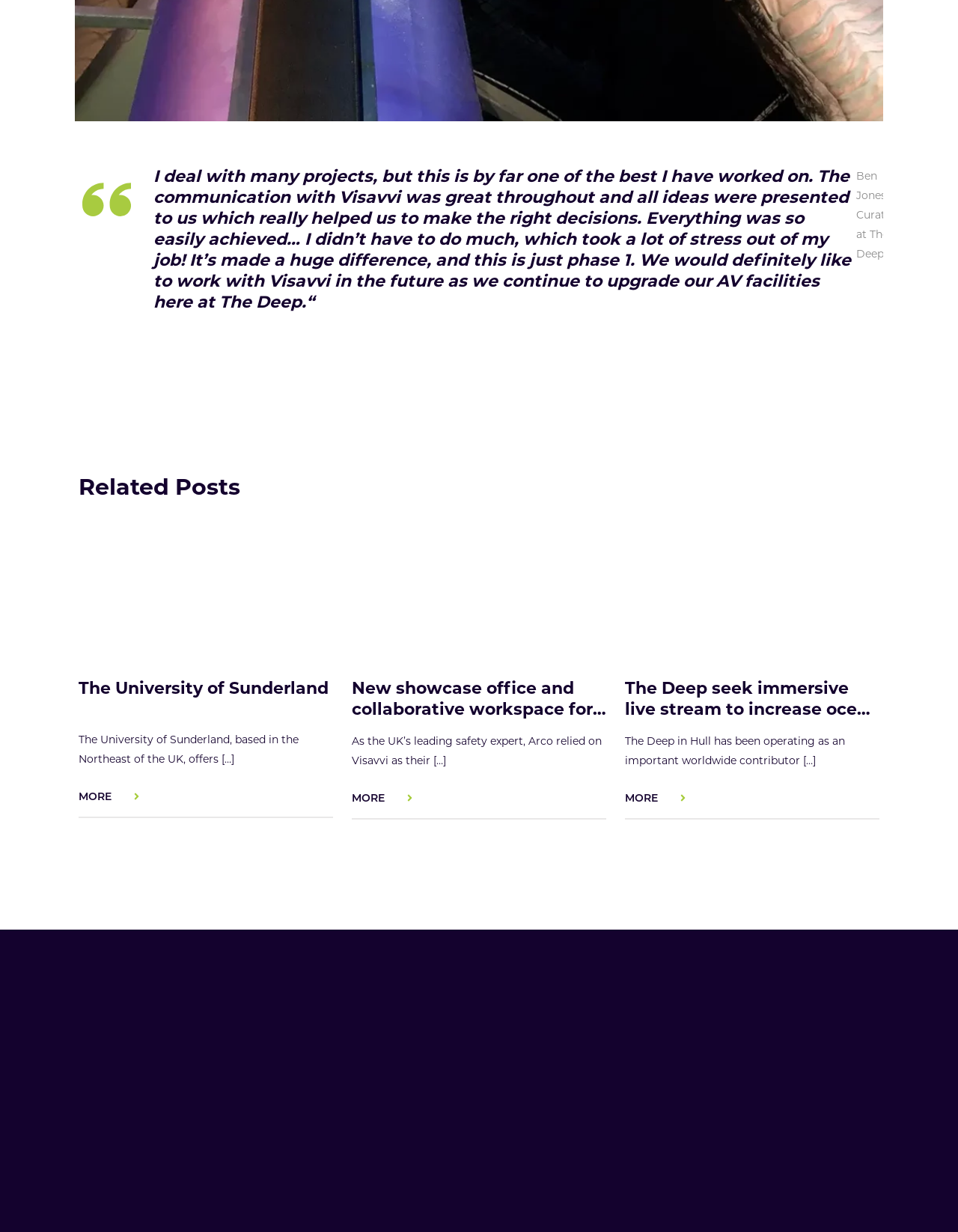Could you locate the bounding box coordinates for the section that should be clicked to accomplish this task: "Learn more about Business Challenges".

[0.508, 0.876, 0.613, 0.879]